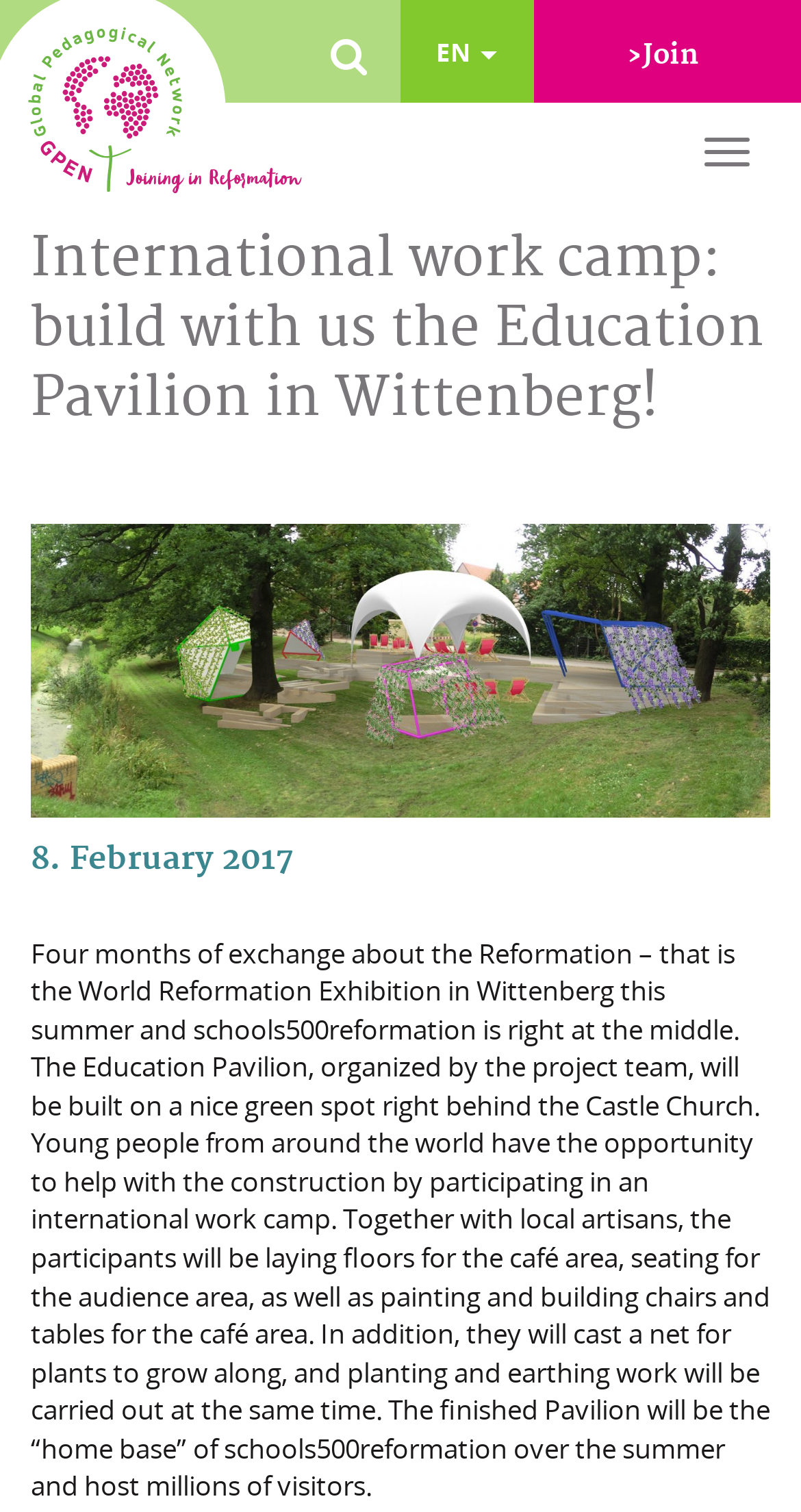Please provide a short answer using a single word or phrase for the question:
How can young people participate in the construction of the Education Pavilion?

Through an international work camp